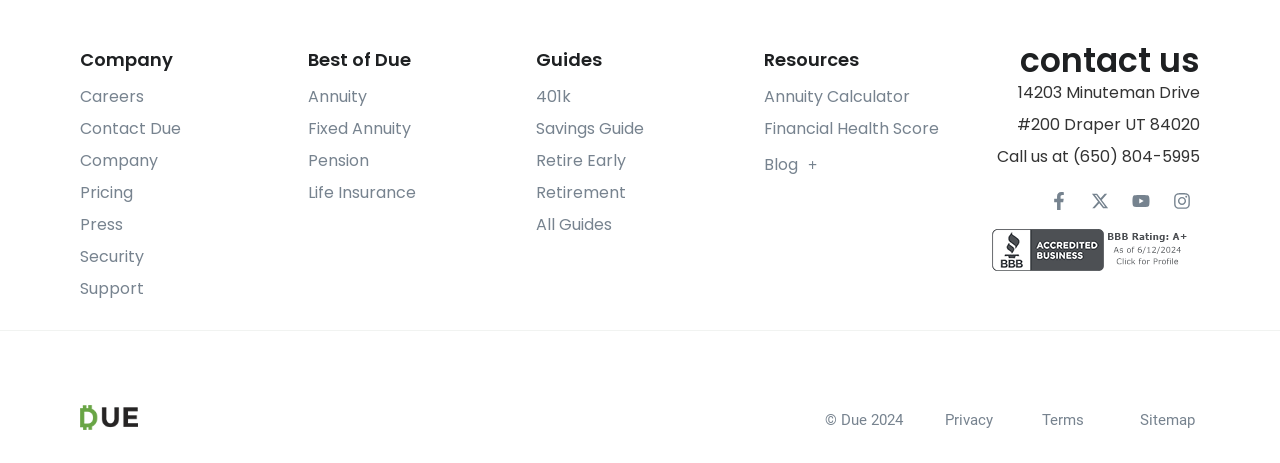Locate the bounding box of the UI element defined by this description: "Financial Health Score". The coordinates should be given as four float numbers between 0 and 1, formatted as [left, top, right, bottom].

[0.597, 0.253, 0.734, 0.302]